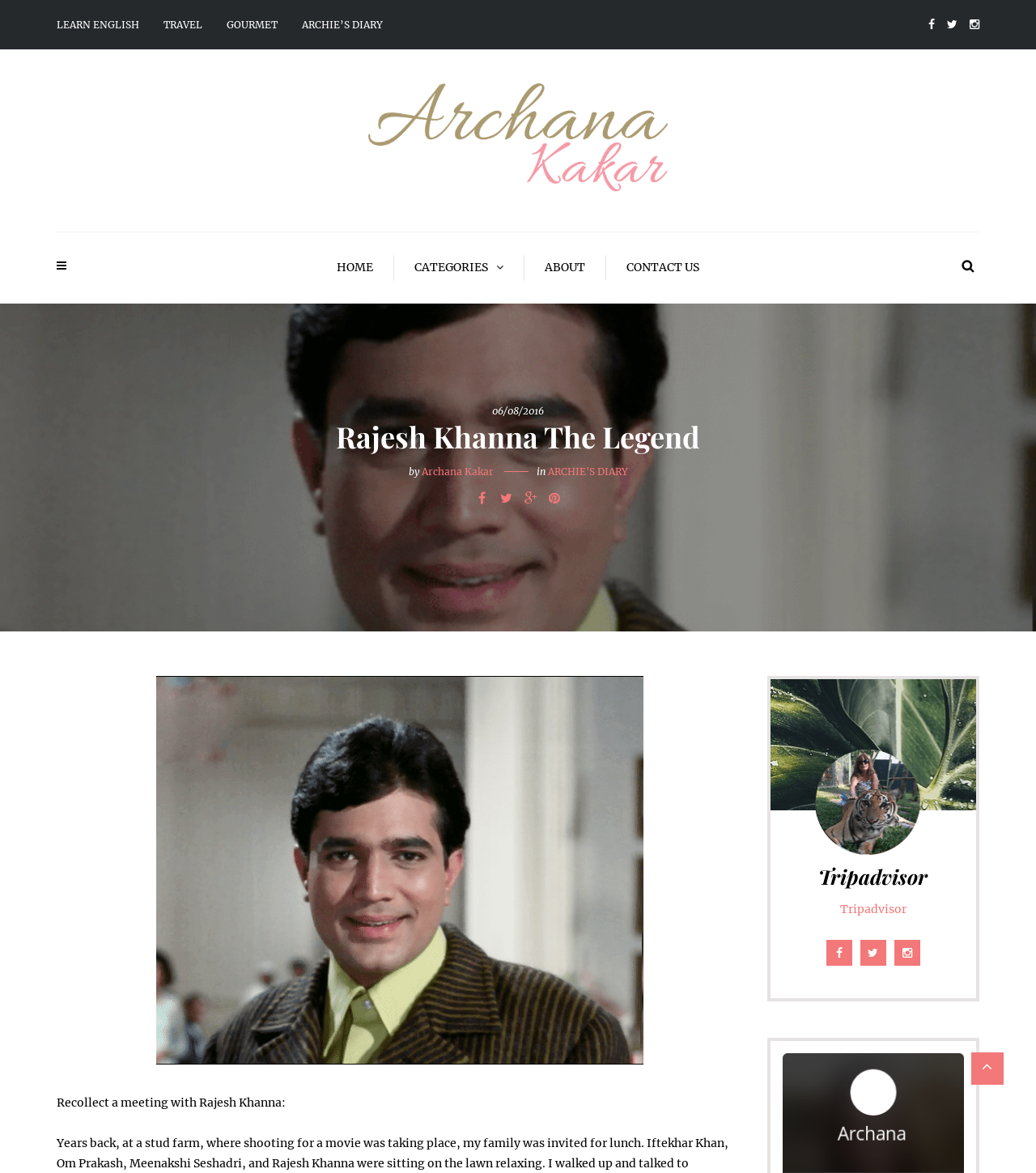Identify the bounding box coordinates of the region that needs to be clicked to carry out this instruction: "Go to HOME page". Provide these coordinates as four float numbers ranging from 0 to 1, i.e., [left, top, right, bottom].

[0.305, 0.217, 0.38, 0.24]